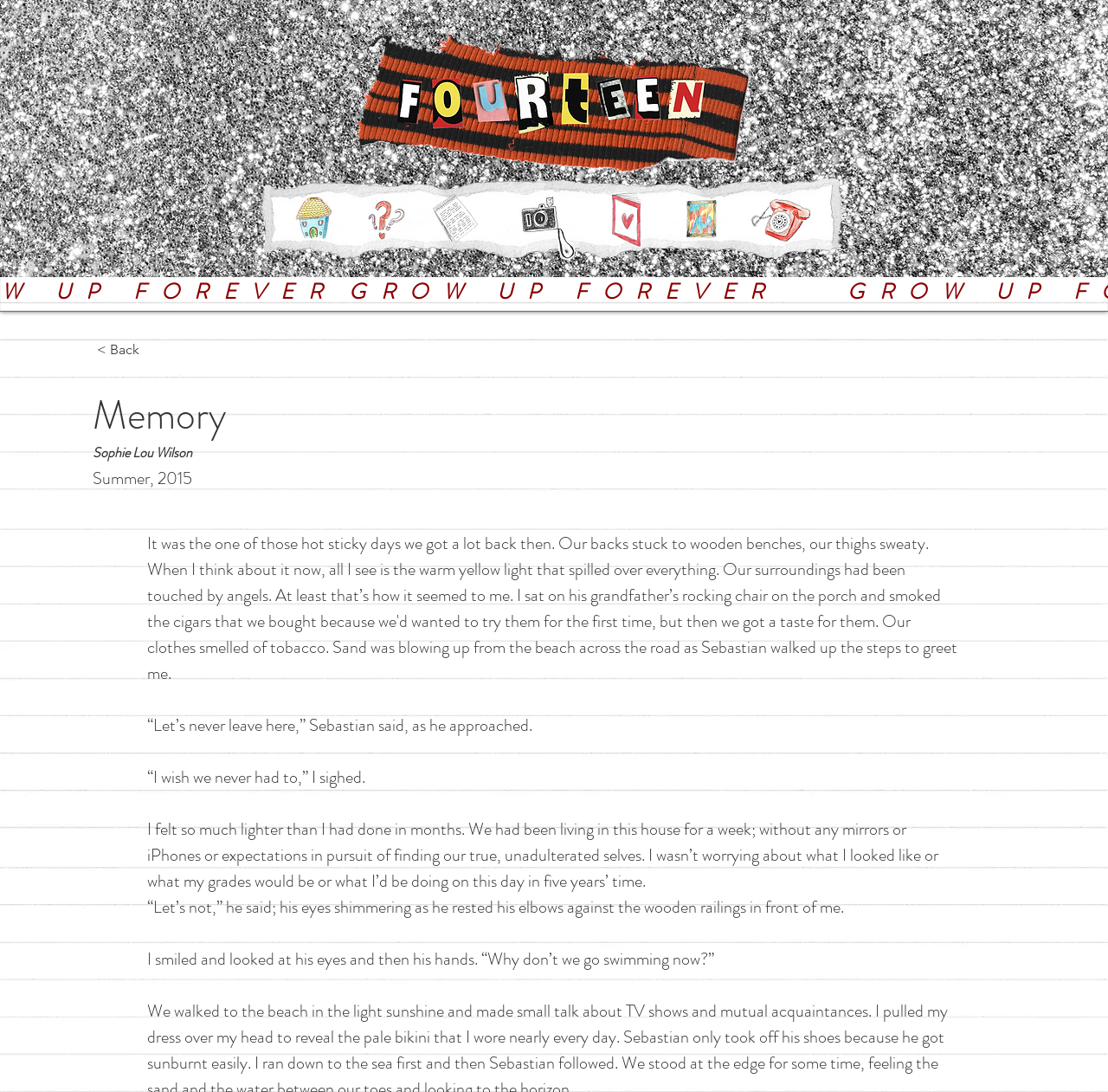Please identify the bounding box coordinates of where to click in order to follow the instruction: "Click the '< Back' link".

[0.088, 0.309, 0.19, 0.332]